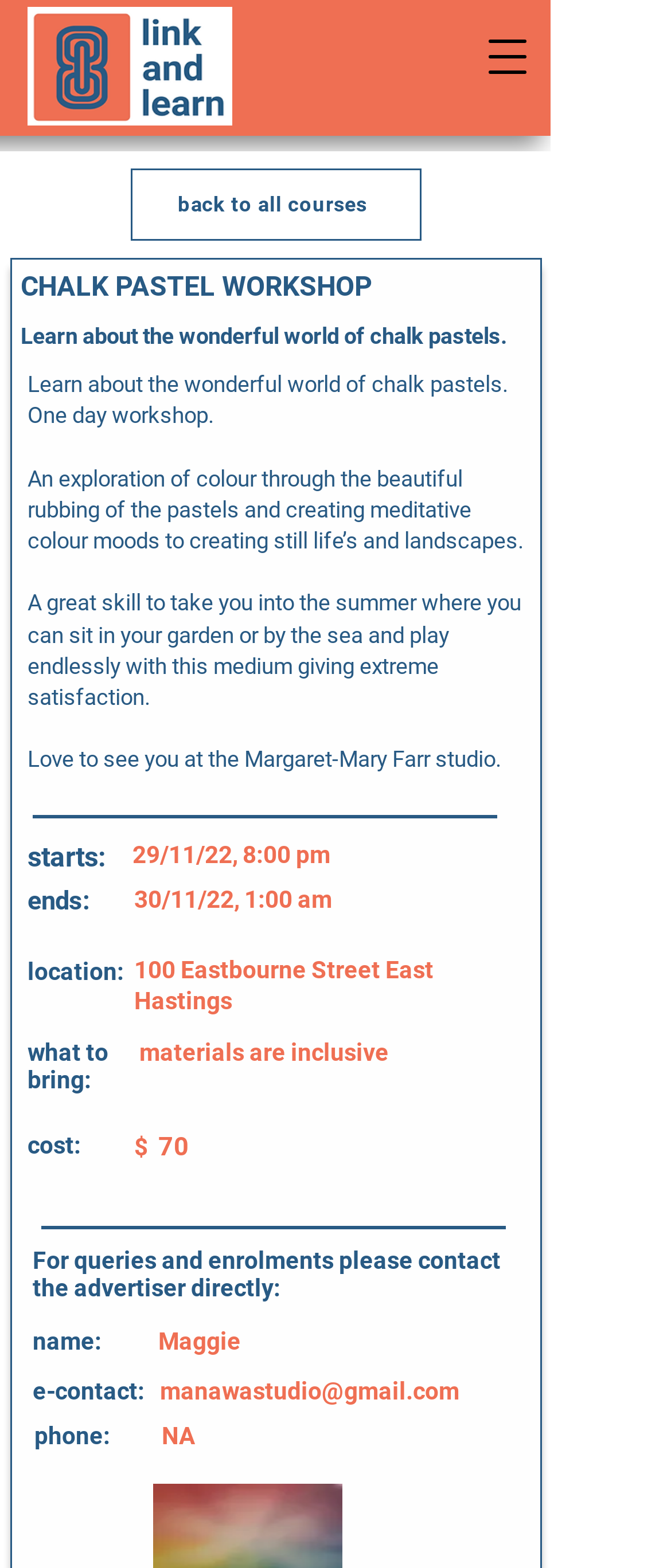Please reply to the following question with a single word or a short phrase:
What is the location of the workshop?

100 Eastbourne Street East Hastings